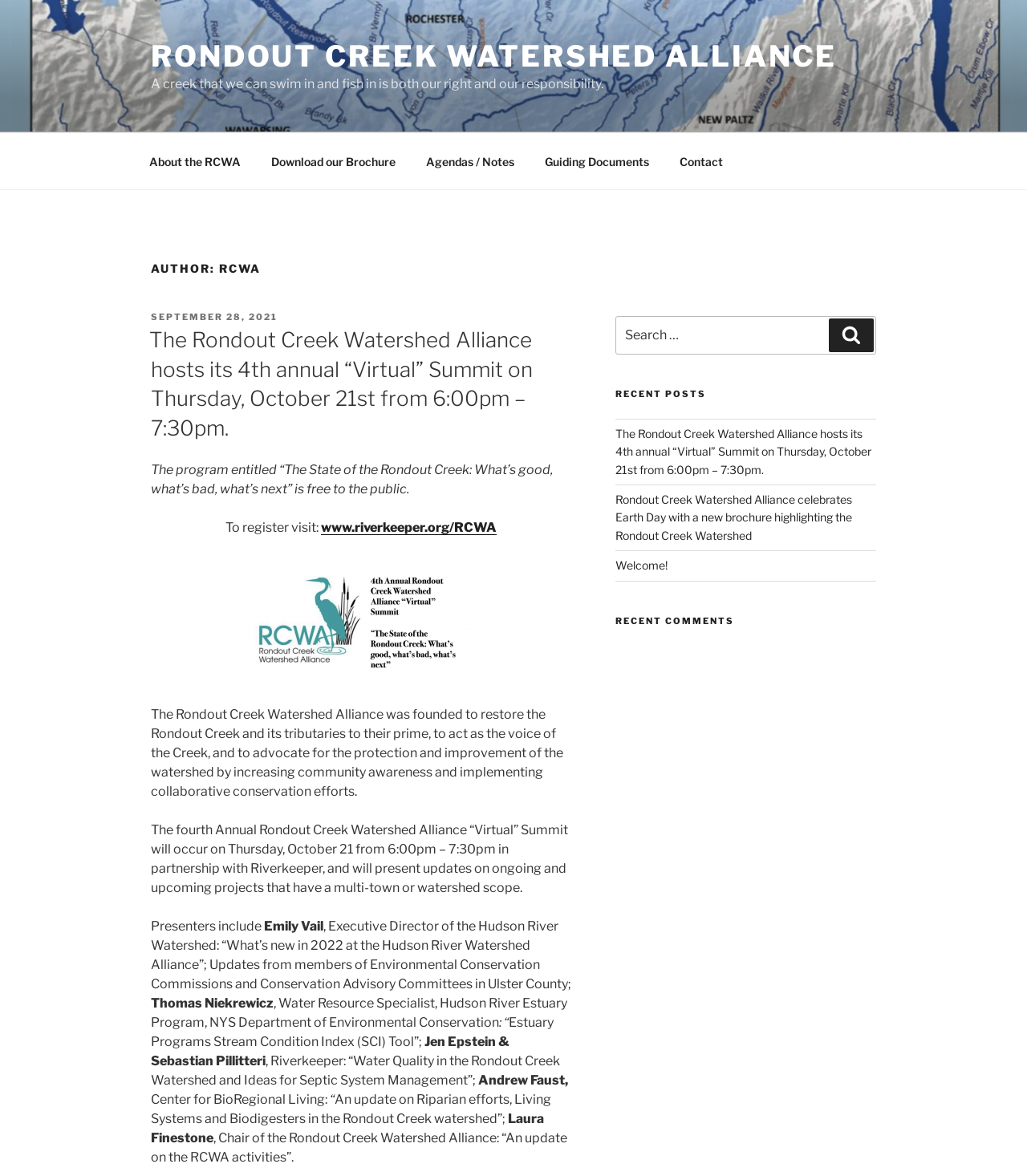Give a full account of the webpage's elements and their arrangement.

The webpage is about the Rondout Creek Watershed Alliance (RCWA), a organization dedicated to restoring and protecting the Rondout Creek and its tributaries. At the top of the page, there is a navigation menu with links to "About the RCWA", "Download our Brochure", "Agendas / Notes", "Guiding Documents", and "Contact". Below the navigation menu, there is a heading that reads "AUTHOR: RCWA" followed by a section that appears to be a blog post.

The blog post announces the 4th annual "Virtual" Summit of the RCWA, which will take place on Thursday, October 21st from 6:00pm – 7:30pm. The post provides details about the program, including the title "The State of the Rondout Creek: What’s good, what’s bad, what’s next", and information on how to register. The post also lists the presenters and their topics, including updates on ongoing and upcoming projects, water quality, and riparian efforts.

To the right of the blog post, there is a sidebar with a search bar, a section titled "RECENT POSTS" that lists three recent blog posts, and a section titled "RECENT COMMENTS". The sidebar takes up about a third of the page's width.

Throughout the page, there are several static text elements that provide additional information about the RCWA and its mission. There are no images on the page.